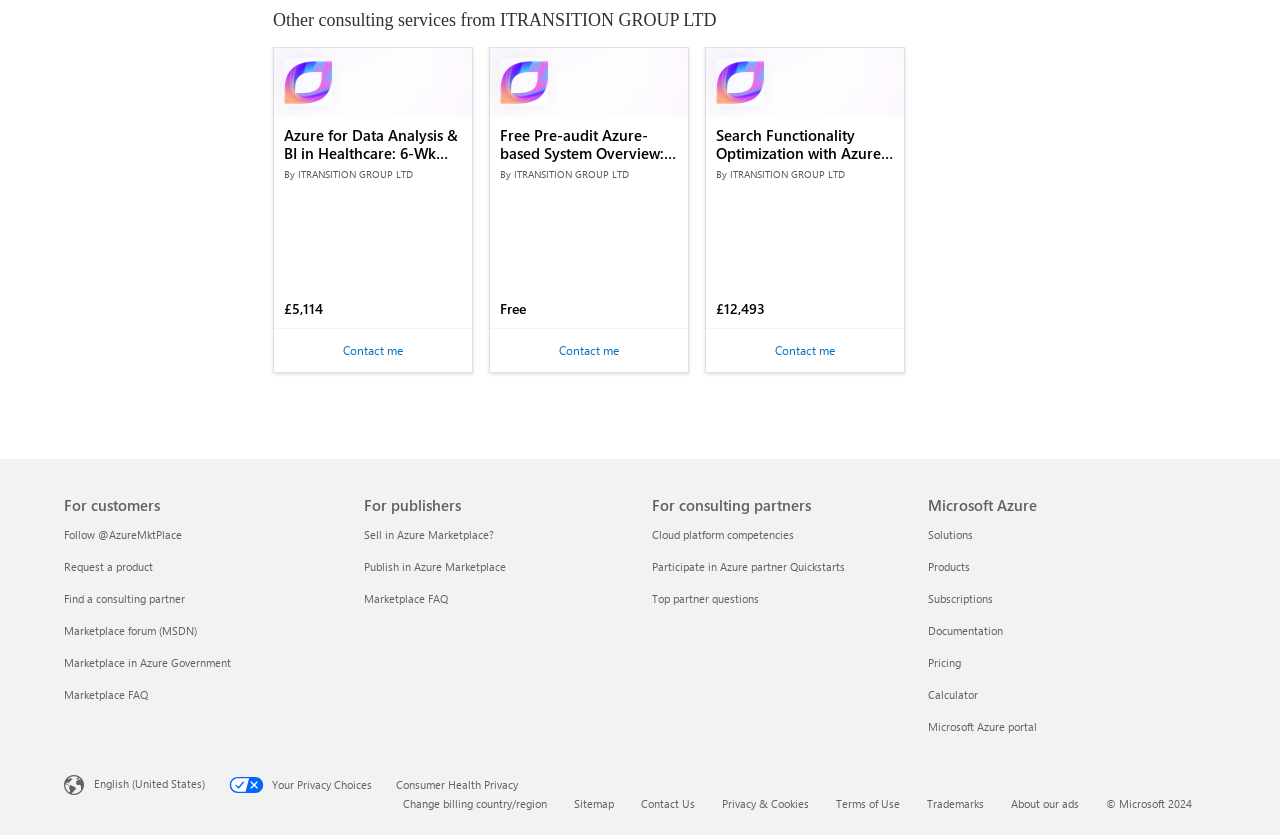Please find the bounding box coordinates for the clickable element needed to perform this instruction: "Change billing country/region".

[0.315, 0.953, 0.427, 0.971]